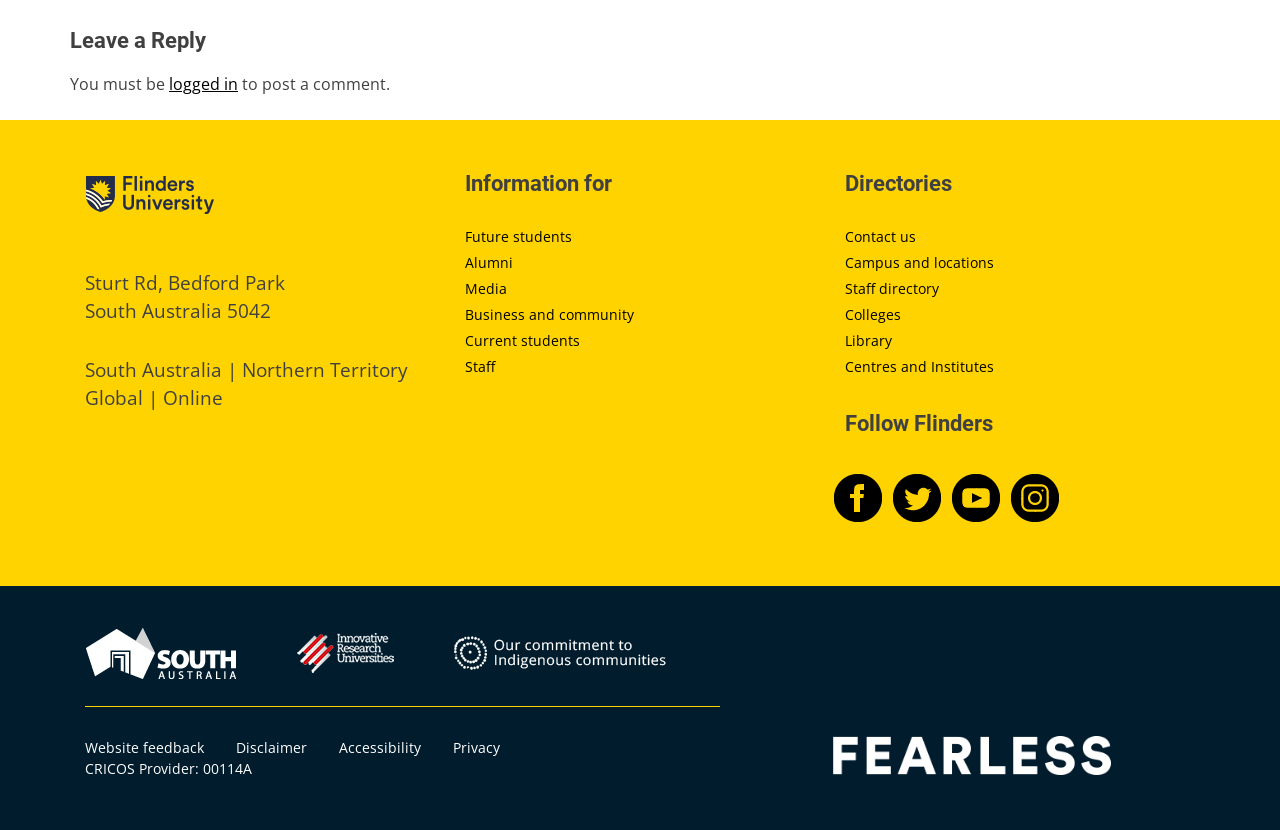Identify the bounding box for the described UI element: "Accessibility".

[0.265, 0.889, 0.329, 0.911]